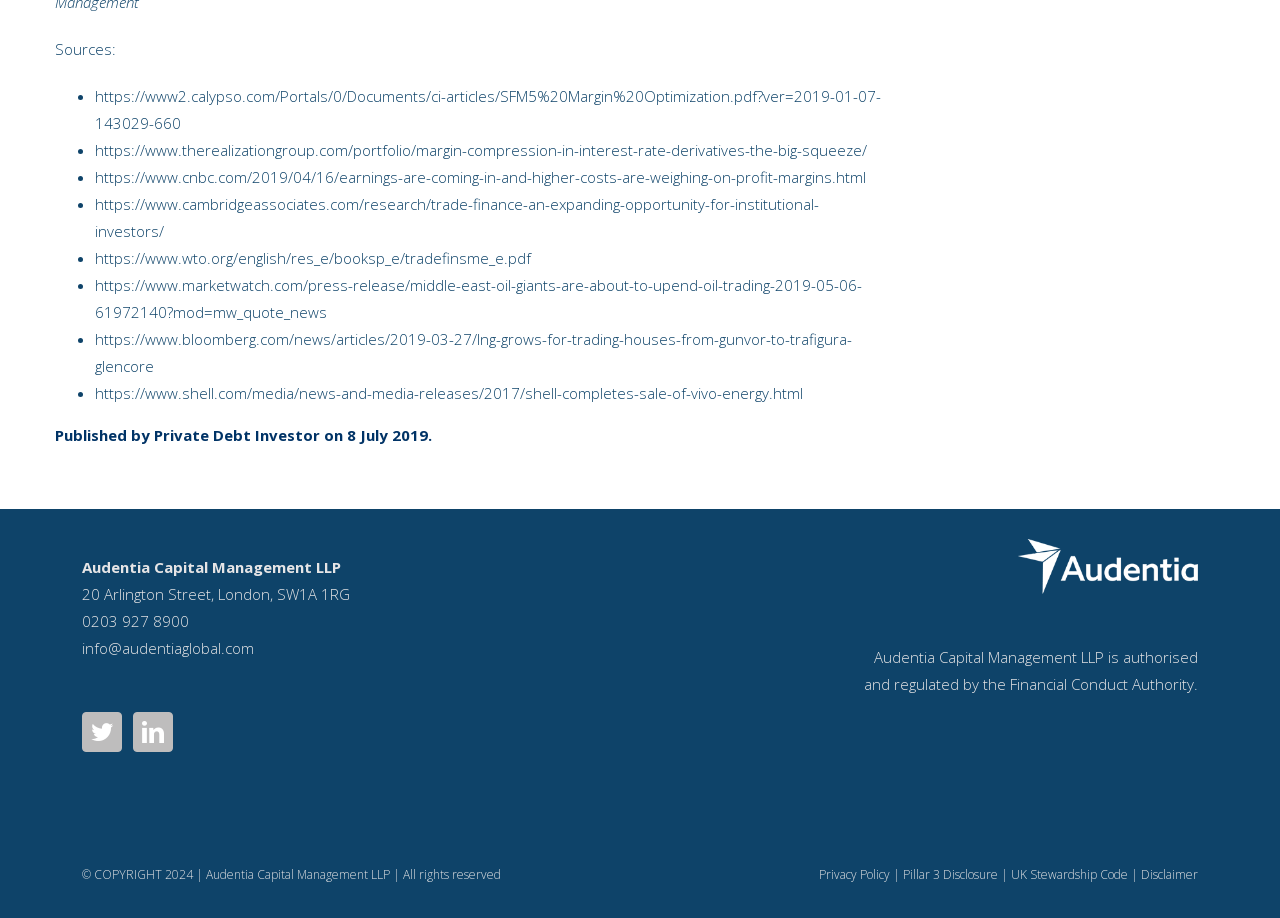What is the regulator of the company?
Using the visual information, respond with a single word or phrase.

Financial Conduct Authority